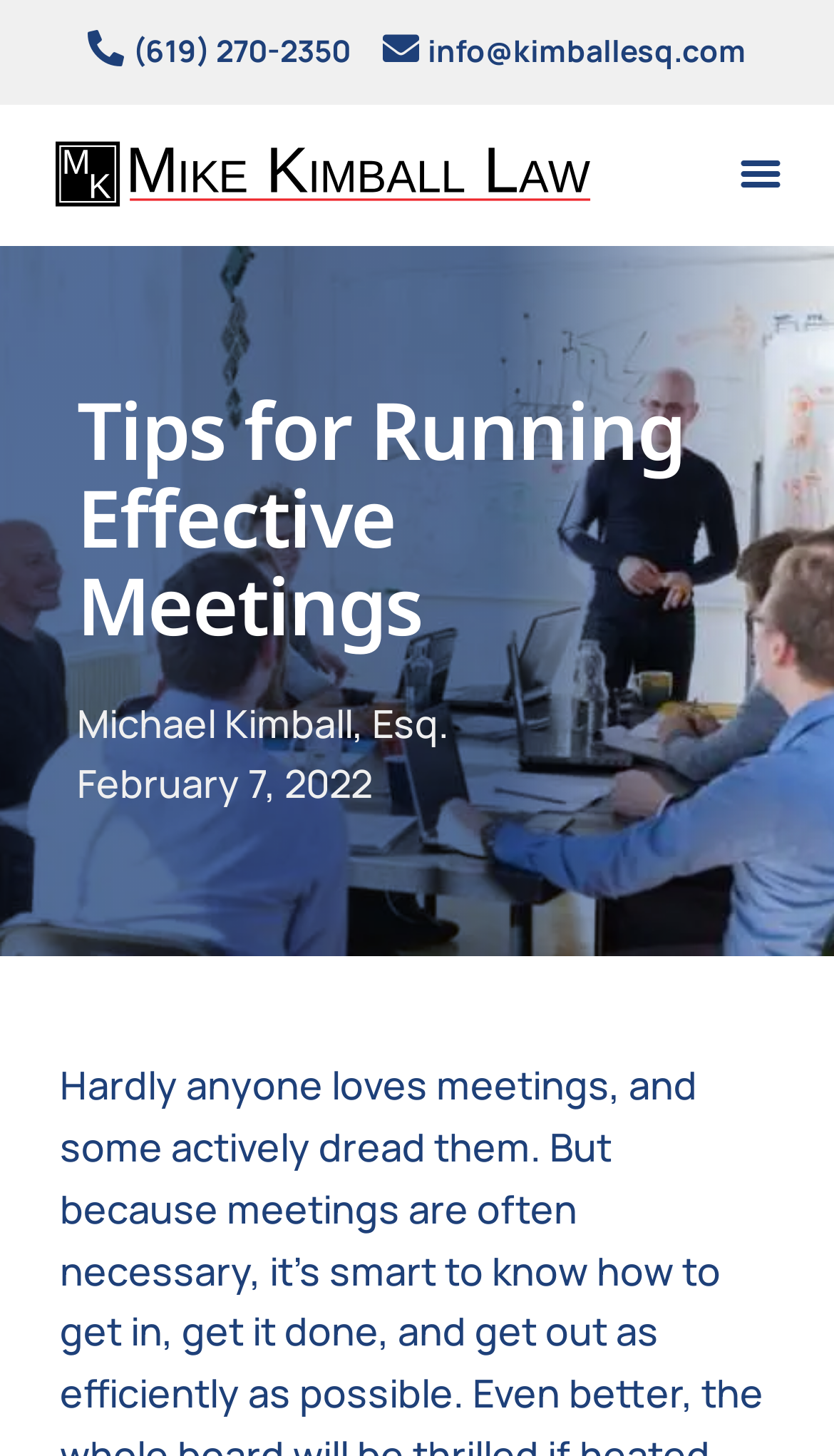Generate the main heading text from the webpage.

Tips for Running Effective Meetings